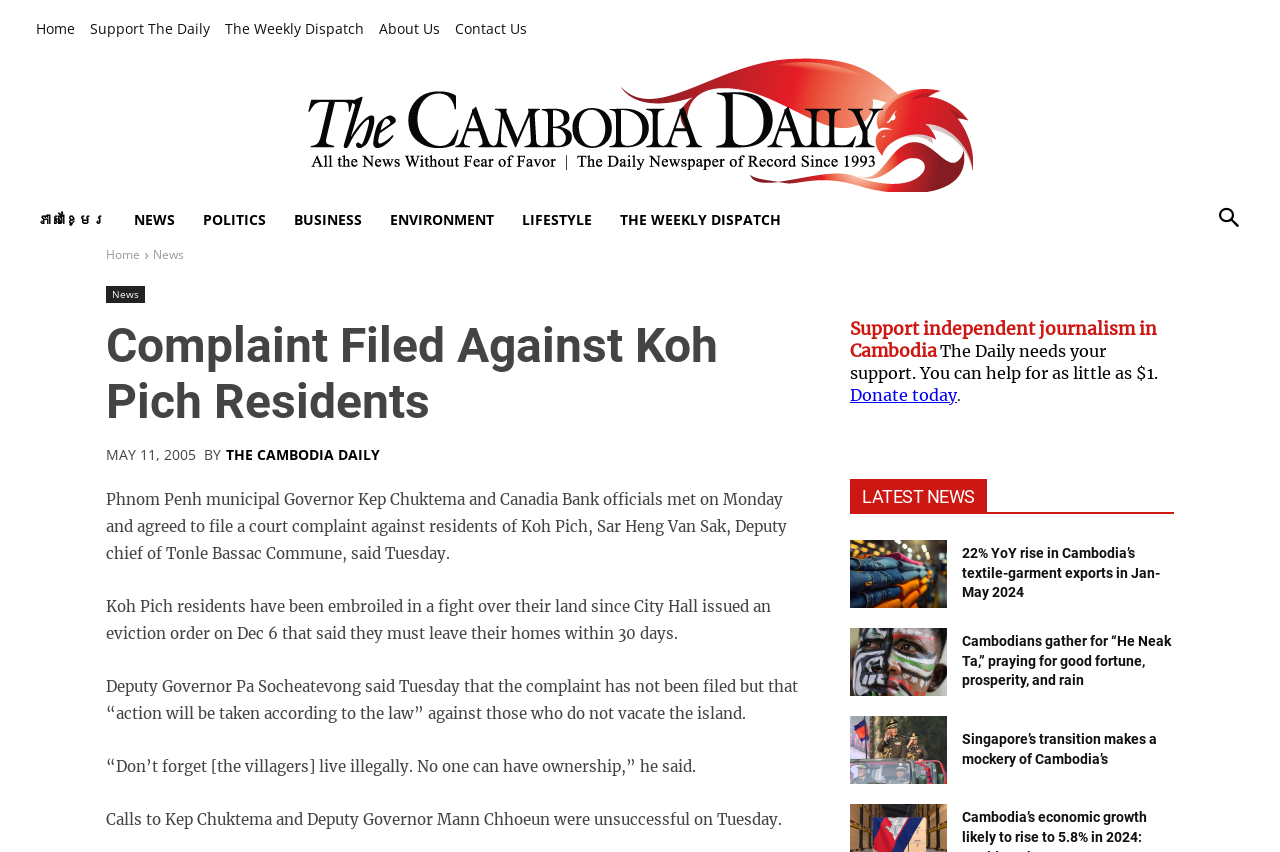Determine the bounding box coordinates of the region to click in order to accomplish the following instruction: "Click on Home". Provide the coordinates as four float numbers between 0 and 1, specifically [left, top, right, bottom].

[0.028, 0.016, 0.059, 0.052]